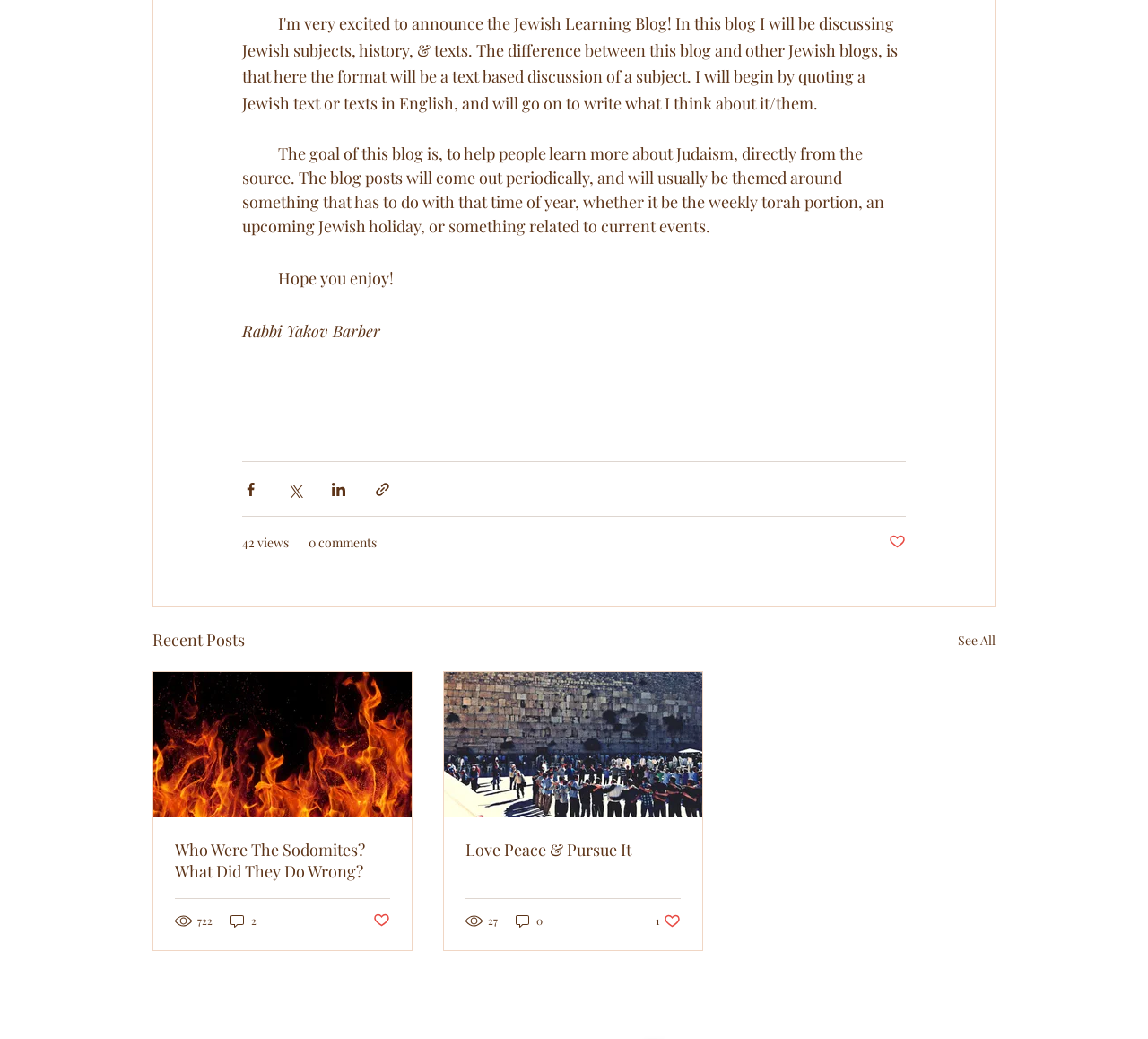Find the bounding box coordinates for the area that must be clicked to perform this action: "View recent posts".

[0.133, 0.604, 0.213, 0.629]